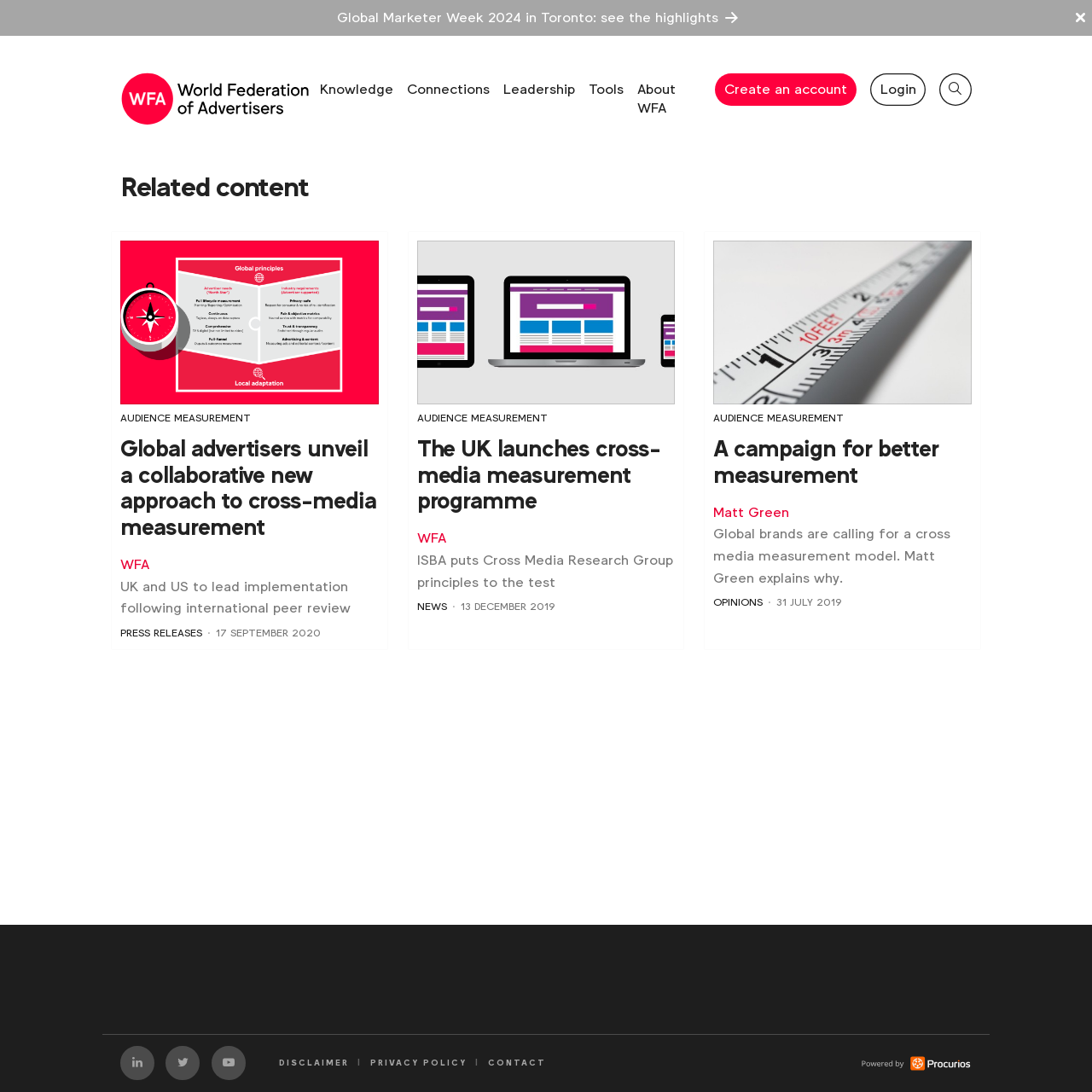Pinpoint the bounding box coordinates of the element that must be clicked to accomplish the following instruction: "Login". The coordinates should be in the format of four float numbers between 0 and 1, i.e., [left, top, right, bottom].

[0.797, 0.067, 0.848, 0.097]